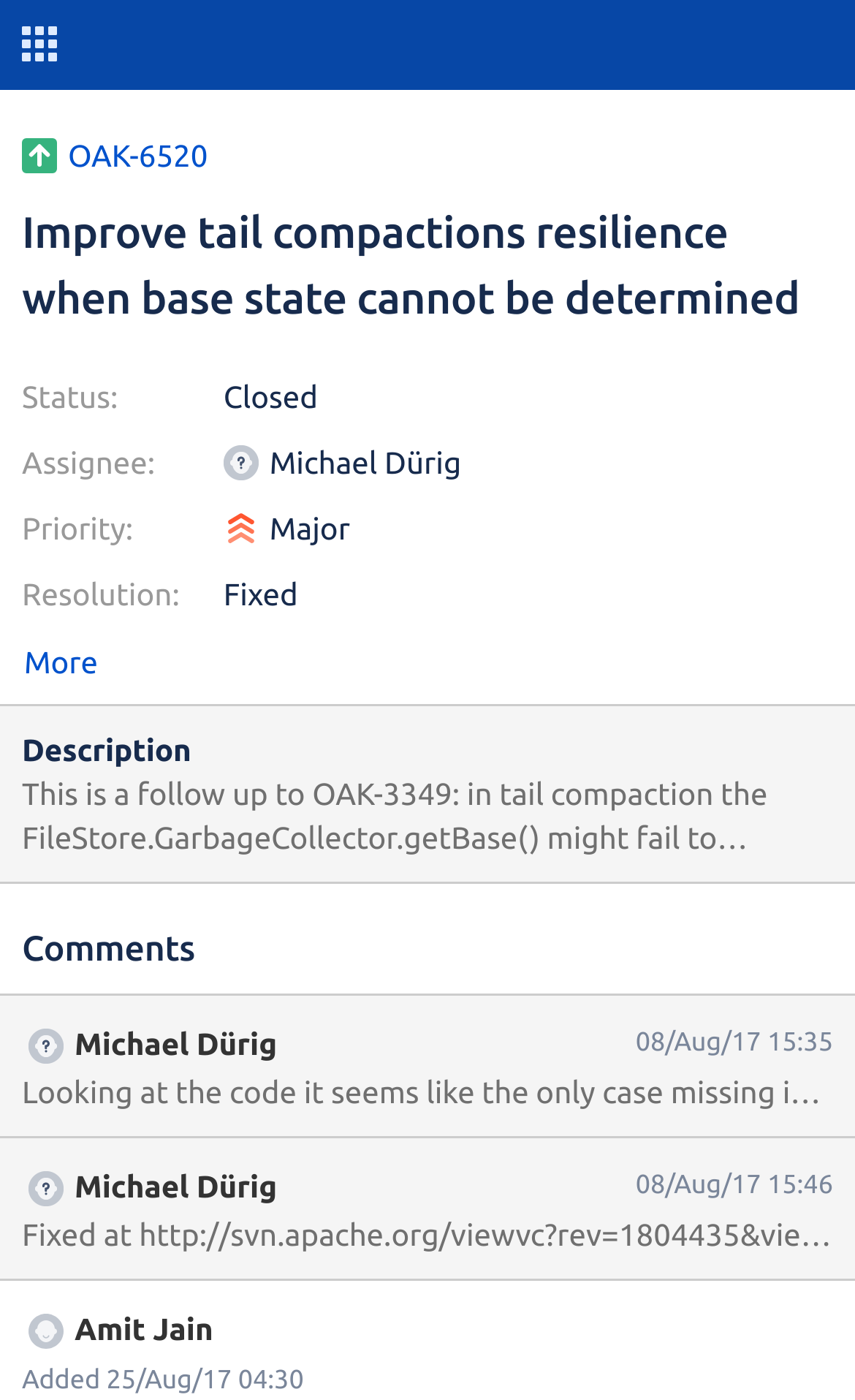Provide a short, one-word or phrase answer to the question below:
Who is the assignee of this task?

Michael Dürig